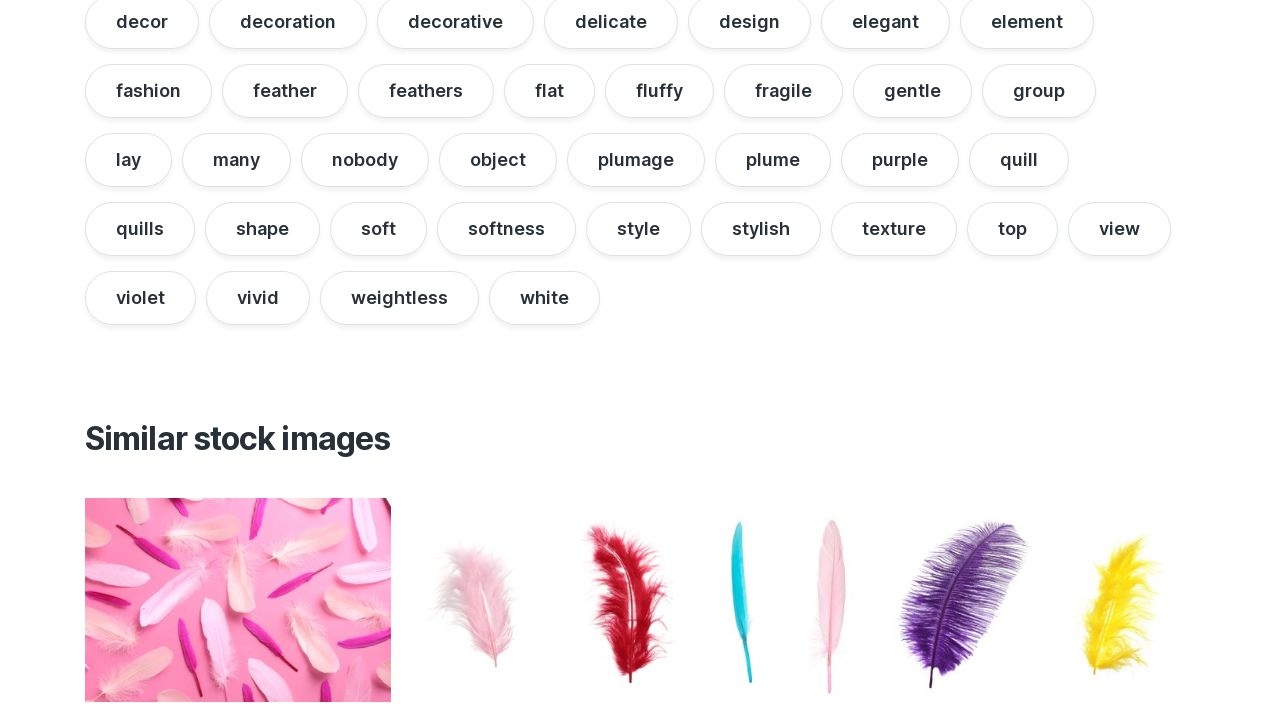Locate the bounding box coordinates of the clickable region to complete the following instruction: "click on the link 'violet'."

[0.066, 0.384, 0.153, 0.46]